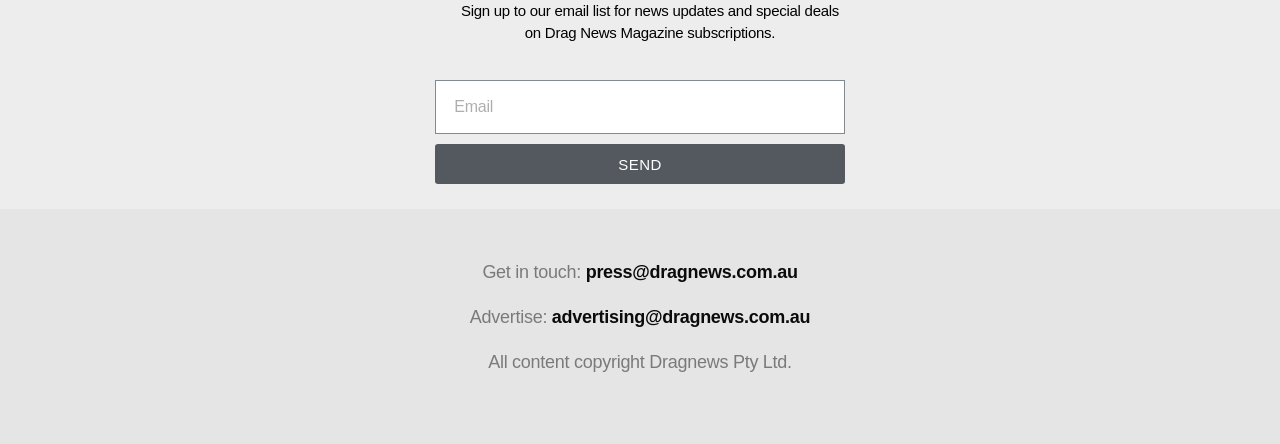Based on the element description press@dragnews.com.au, identify the bounding box coordinates for the UI element. The coordinates should be in the format (top-left x, top-left y, bottom-right x, bottom-right y) and within the 0 to 1 range.

[0.458, 0.591, 0.623, 0.636]